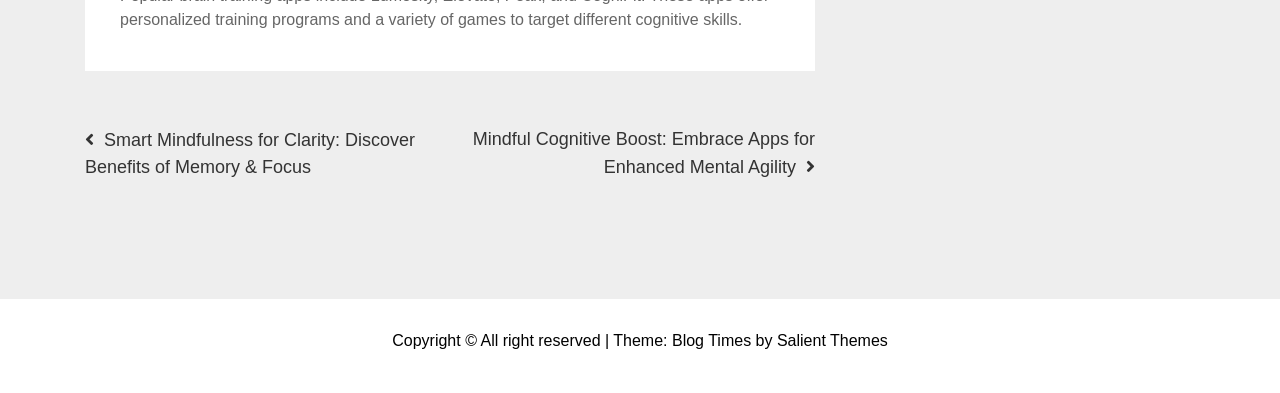What is the name of the company that created the theme of this blog?
Based on the content of the image, thoroughly explain and answer the question.

The name of the company that created the theme of this blog can be determined by looking at the footer section of the webpage, where it is written 'Theme: Blog Times by Salient Themes'. This suggests that the company that created the theme is 'Salient Themes'.